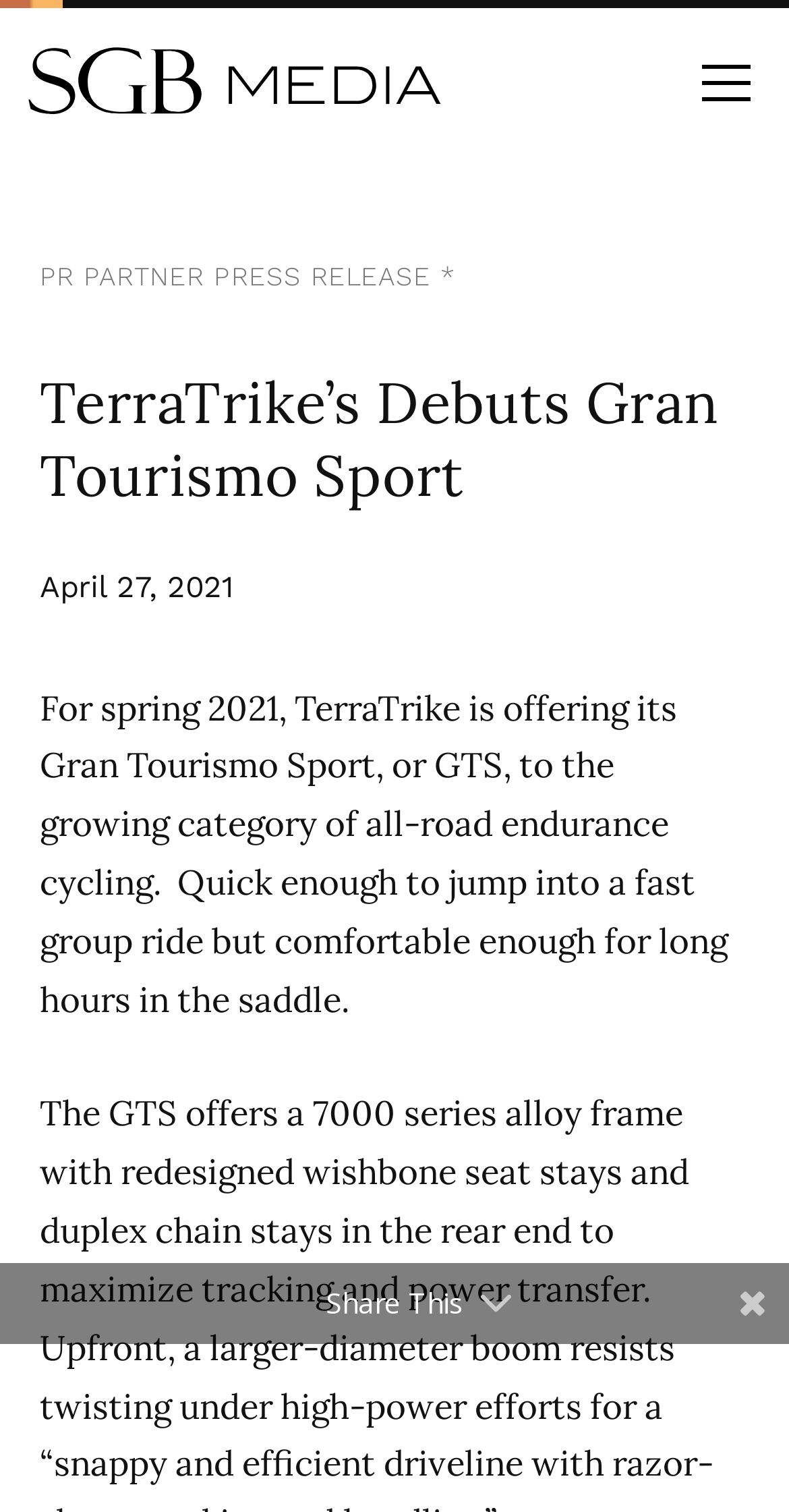Write an exhaustive caption that covers the webpage's main aspects.

The webpage is about TerraTrike's new product, the Gran Tourismo Sport. At the top right corner, there is a "Menu" button. Below the title, there is a section labeled "PR PARTNER PRESS RELEASE" with a link to an asterisk symbol next to it. The main title "TerraTrike’s Debuts Gran Tourismo Sport" is prominently displayed in the middle of the top section. 

Underneath the title, the date "April 27, 2021" is shown, followed by a paragraph describing the Gran Tourismo Sport. The text explains that this product is designed for all-road endurance cycling, offering a balance between speed and comfort. 

At the bottom of the page, there is a "Share This" text, likely a call-to-action to share the article on social media.